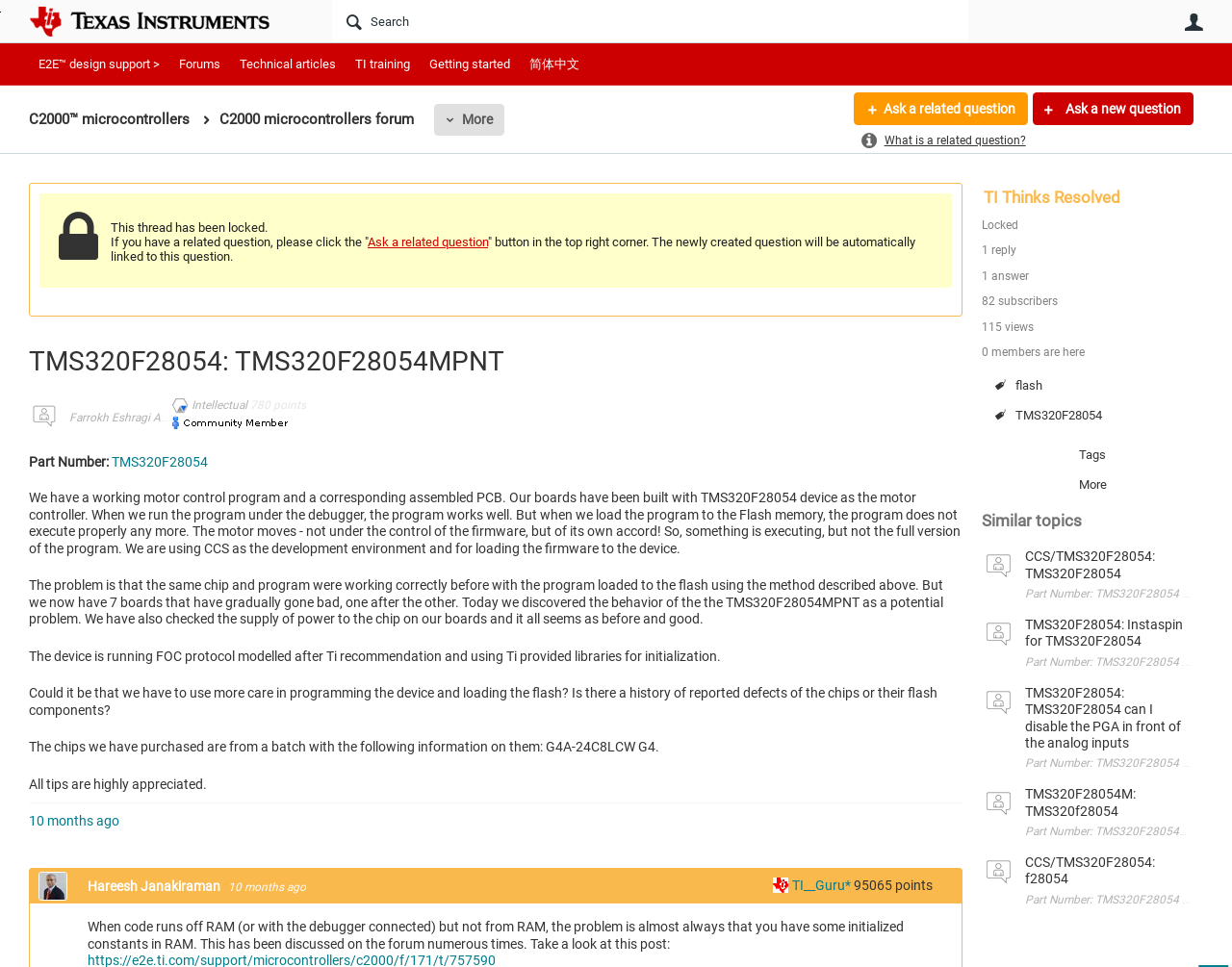What is the development environment used?
Answer the question with as much detail as you can, using the image as a reference.

The development environment used is Code Composer Studio (CCS) which is a popular integrated development environment for Texas Instruments microcontrollers.